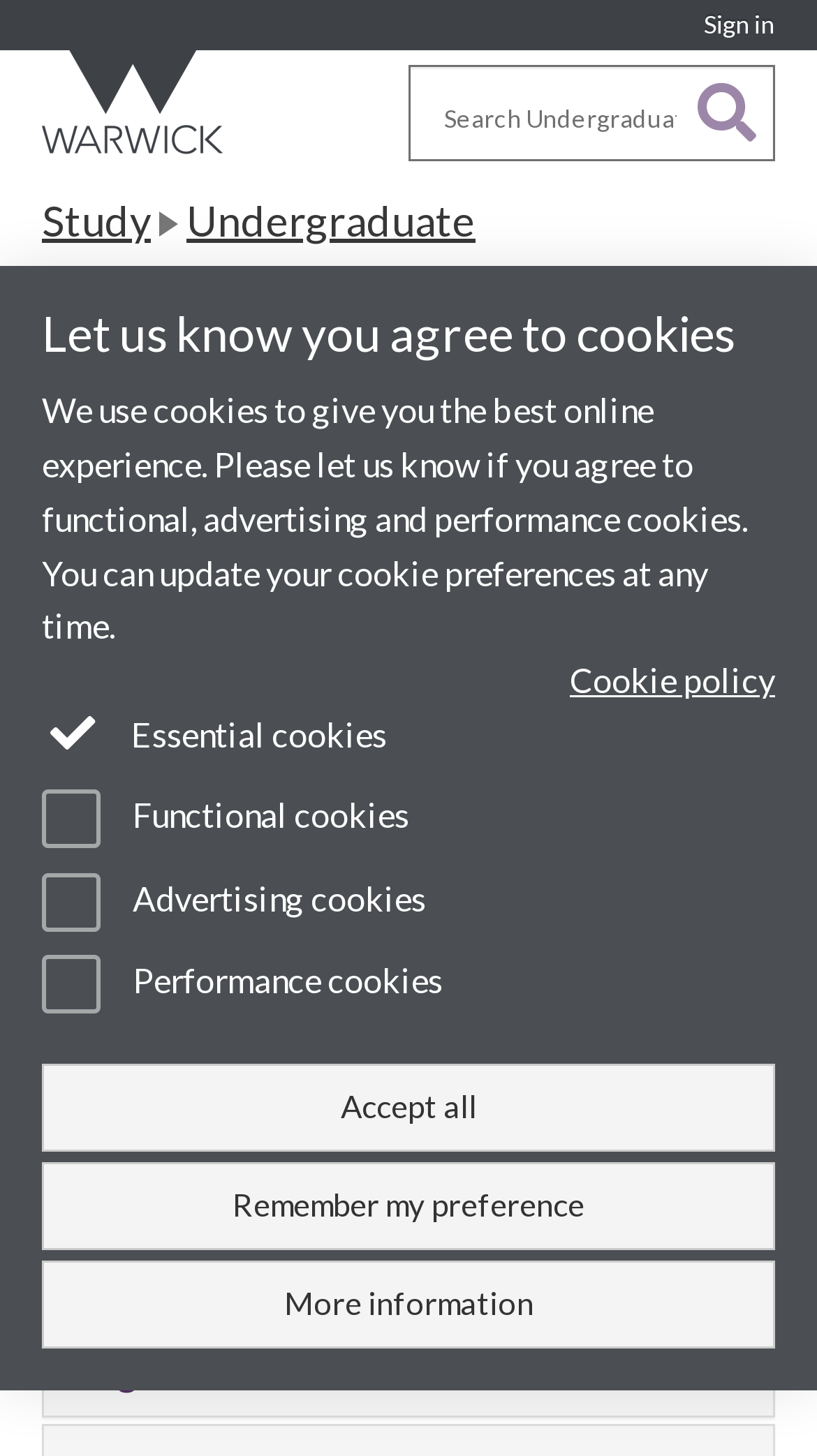Please identify the bounding box coordinates of the region to click in order to complete the task: "Sign in". The coordinates must be four float numbers between 0 and 1, specified as [left, top, right, bottom].

[0.862, 0.006, 0.949, 0.027]